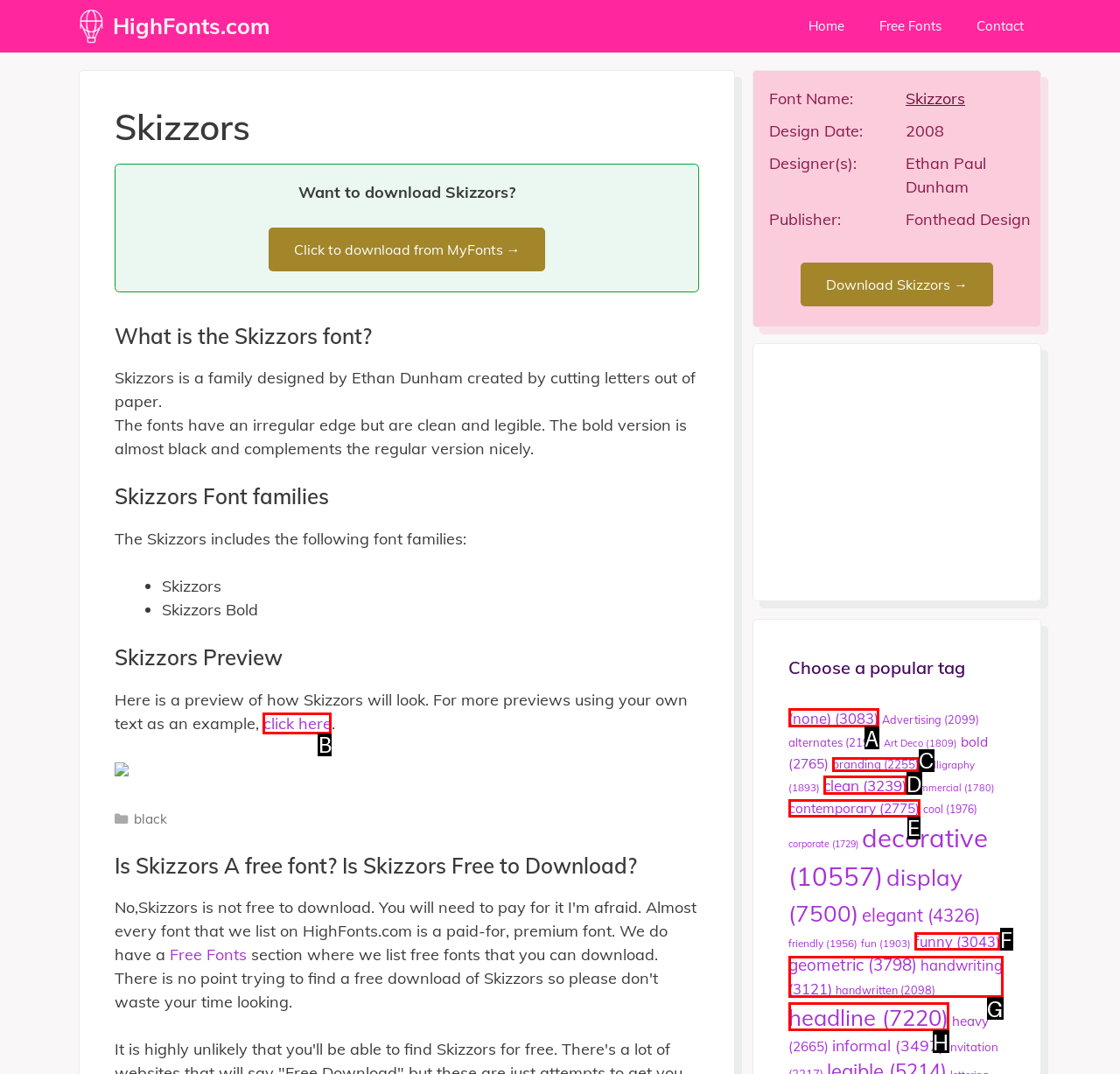Select the letter of the UI element you need to click to complete this task: View Skizzors preview.

B